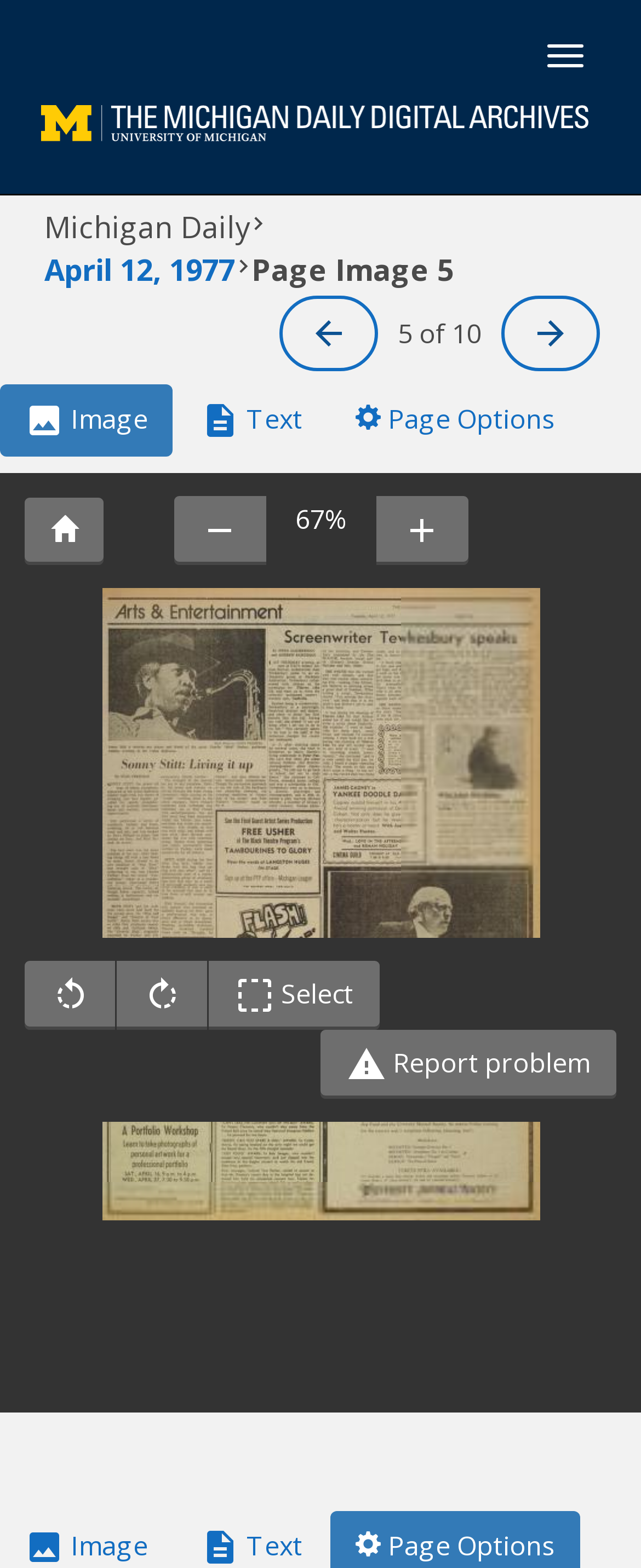How many tabs are available?
Provide a detailed and extensive answer to the question.

There are three tabs available, namely 'Image', 'Text', and 'Page Options', which can be seen in the tablist element.